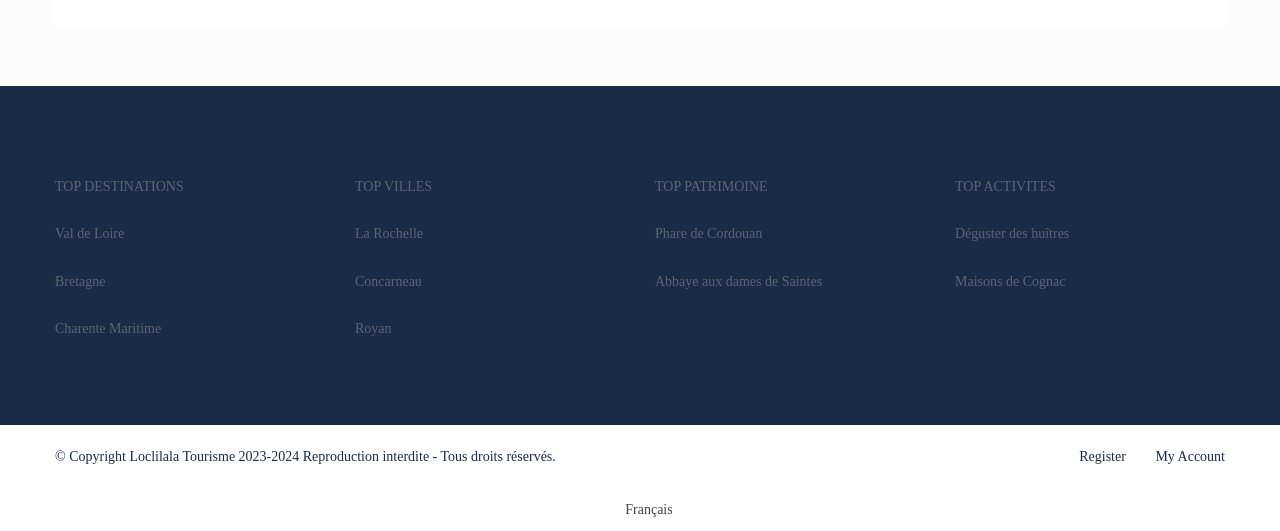Given the content of the image, can you provide a detailed answer to the question?
What is the copyright information?

The copyright information is provided at the bottom of the webpage, stating that the content is copyrighted by Loclilala Tourisme from 2023 to 2024, and reproduction is prohibited.